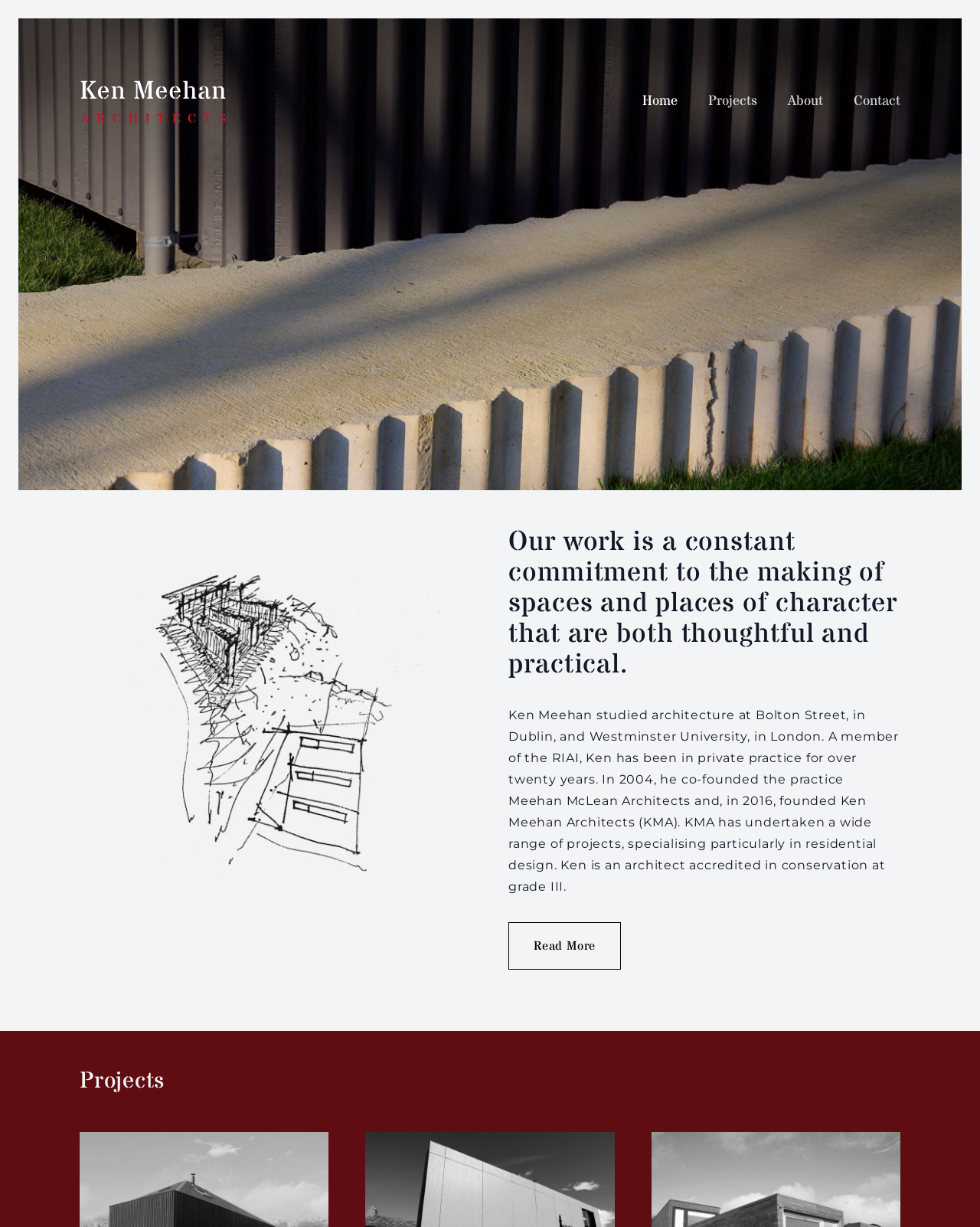What is the specialty of Ken Meehan Architects?
Look at the screenshot and provide an in-depth answer.

According to the StaticText element, Ken Meehan Architects has undertaken a wide range of projects, specializing particularly in residential design.